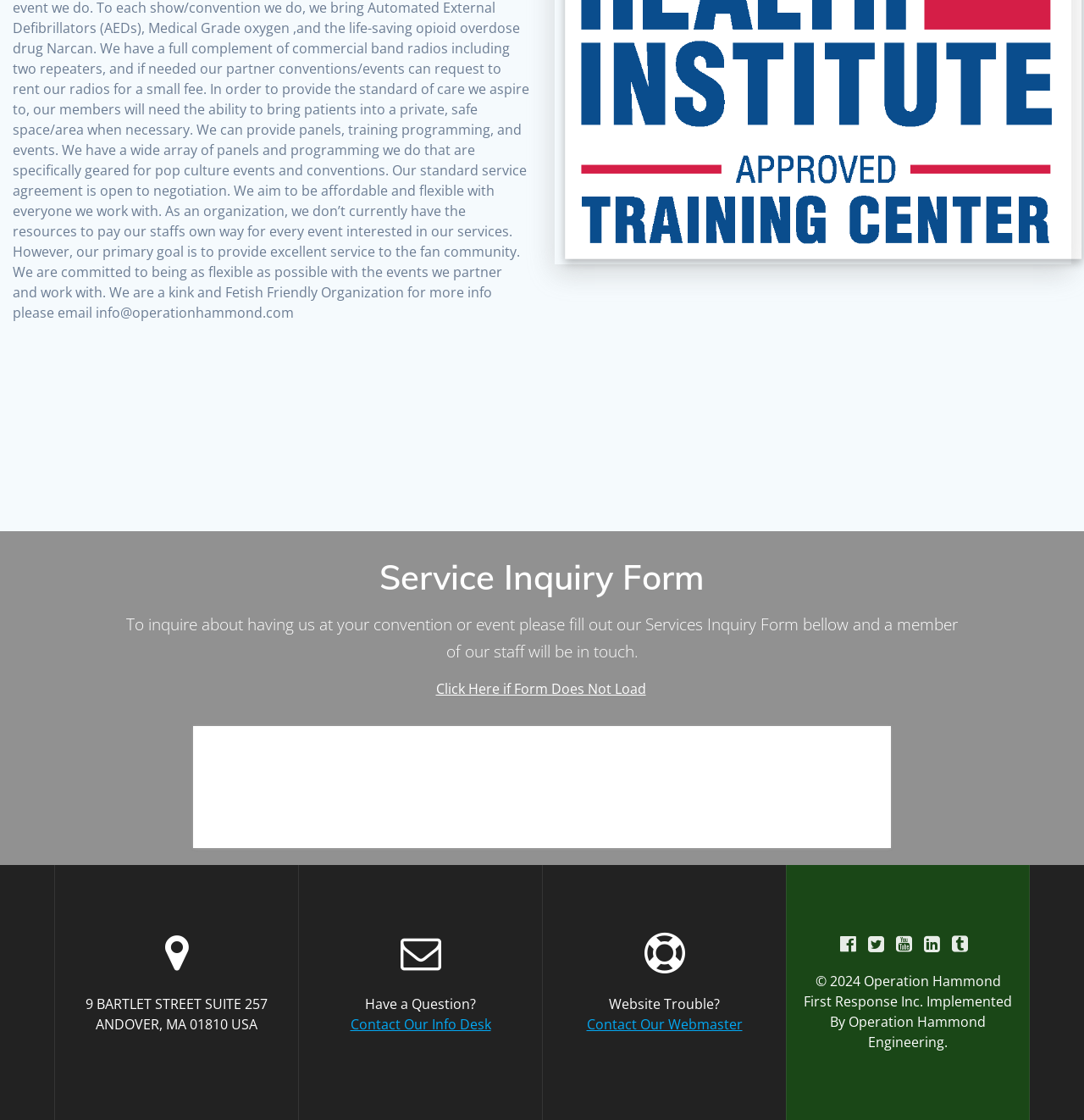Respond to the following question with a brief word or phrase:
What is the address of Operation Hammond First Response Inc.?

9 BARTLET STREET SUITE 257 ANDOVER, MA 01810 USA